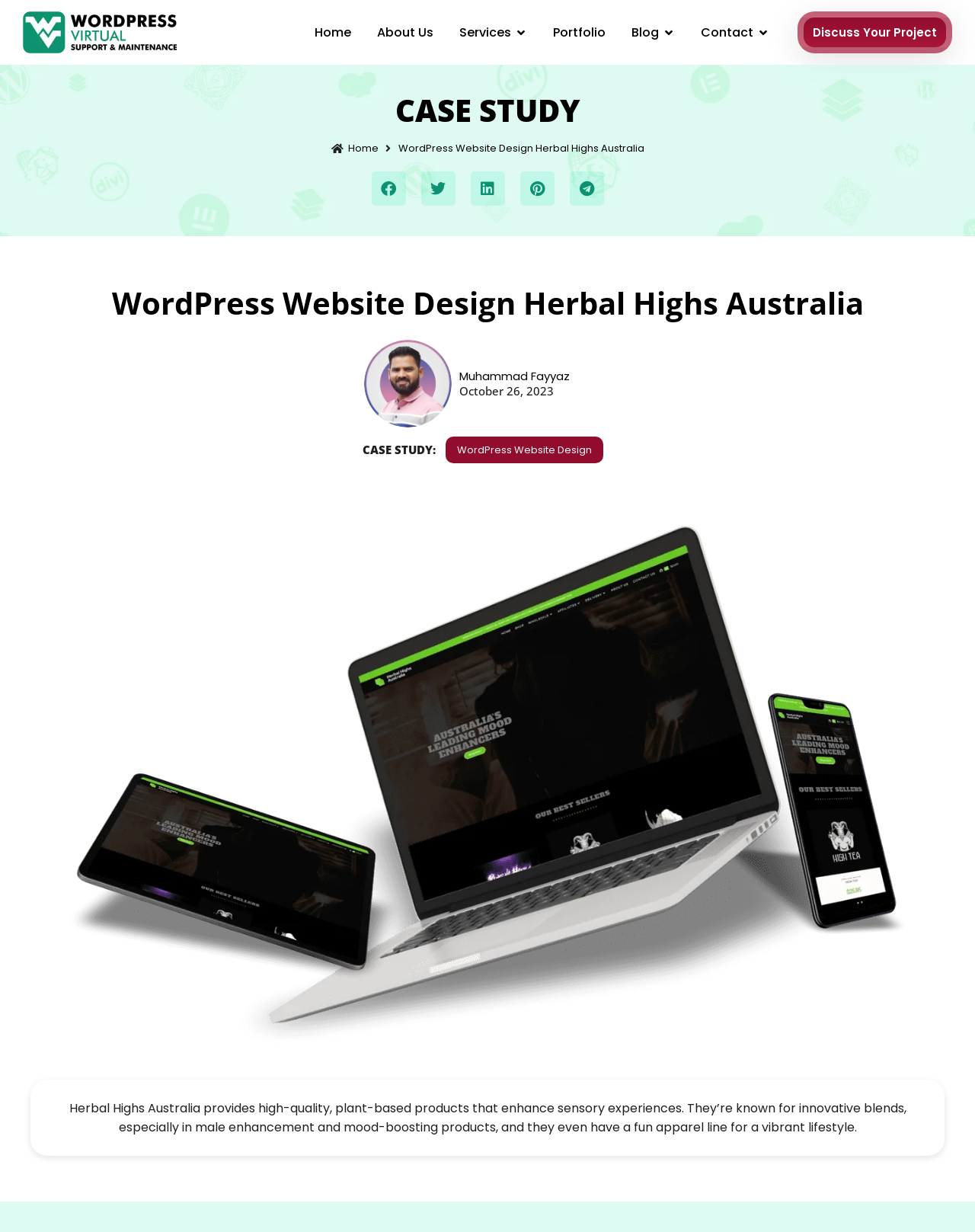Please give a succinct answer to the question in one word or phrase:
Who is the author of the case study?

Muhammad Fayyaz